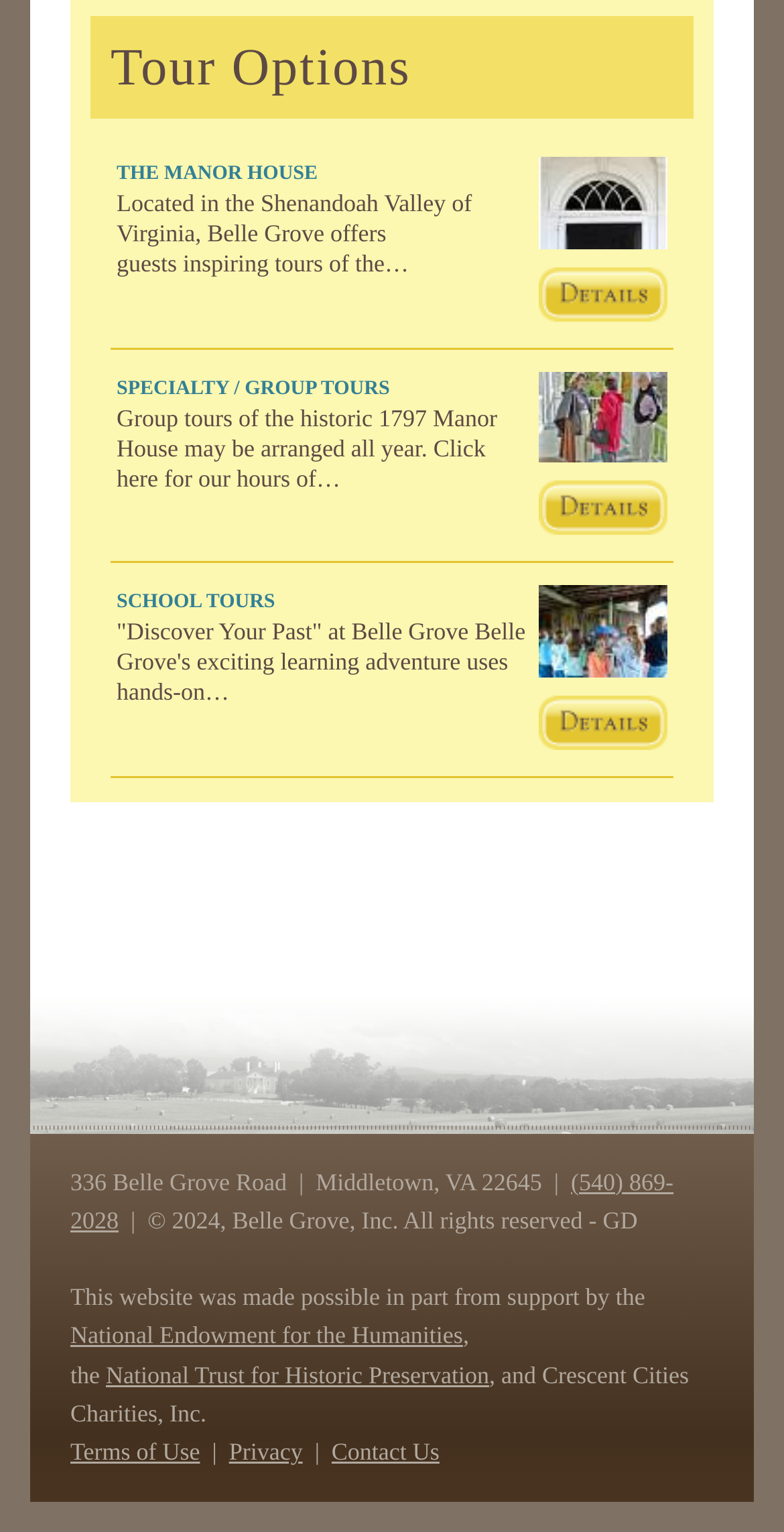Look at the image and answer the question in detail:
What type of tours are offered at Belle Grove?

Based on the webpage, it appears that Belle Grove offers historic house tours, specifically of the 1797 Manor House. This is evident from the 'Tour Options' heading and the descriptions of the different tour types, including 'THE MANOR HOUSE', 'SPECIALTY / GROUP TOURS', and 'SCHOOL TOURS'.